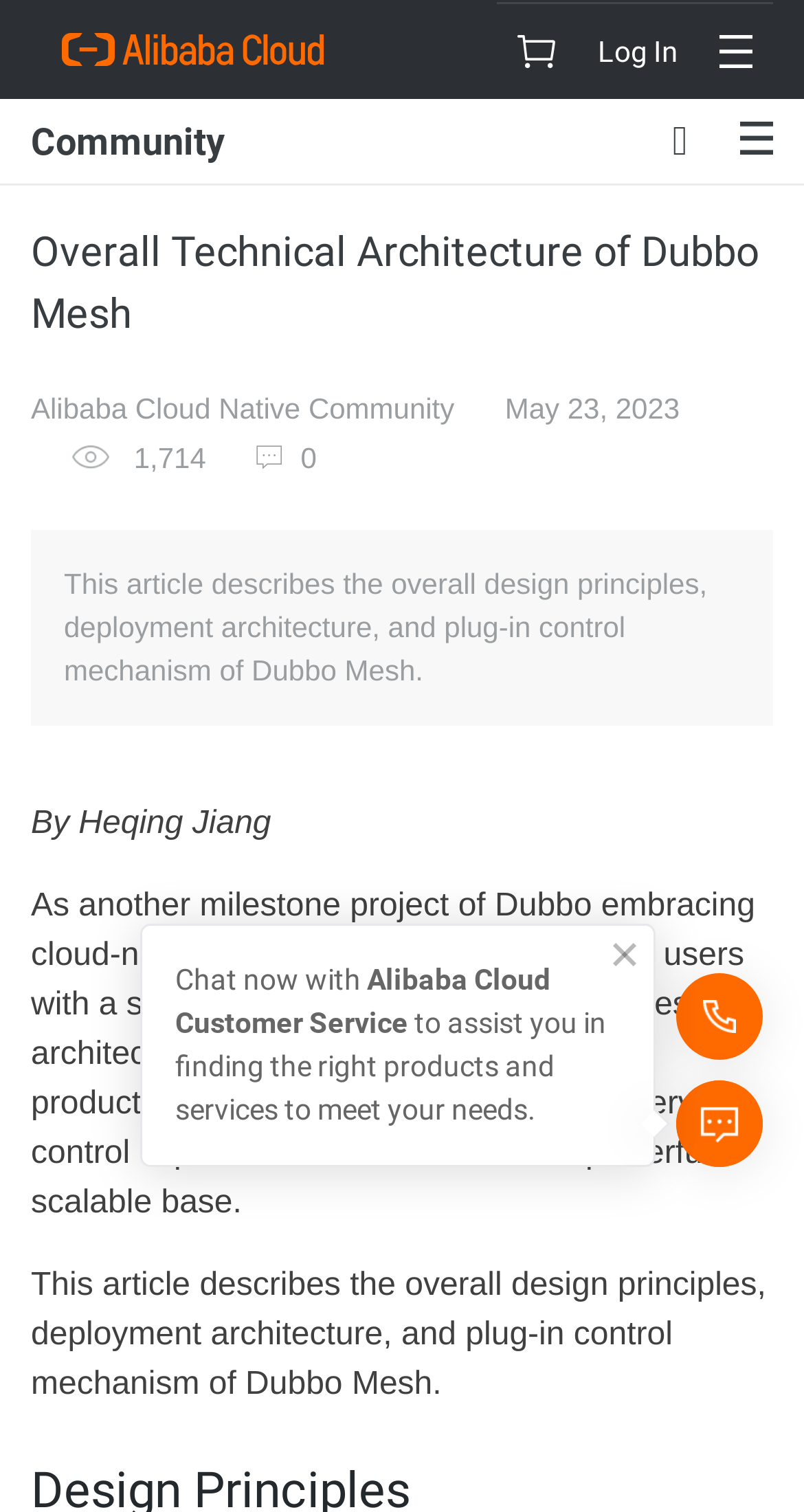Locate the bounding box of the user interface element based on this description: "DEVELOP".

None